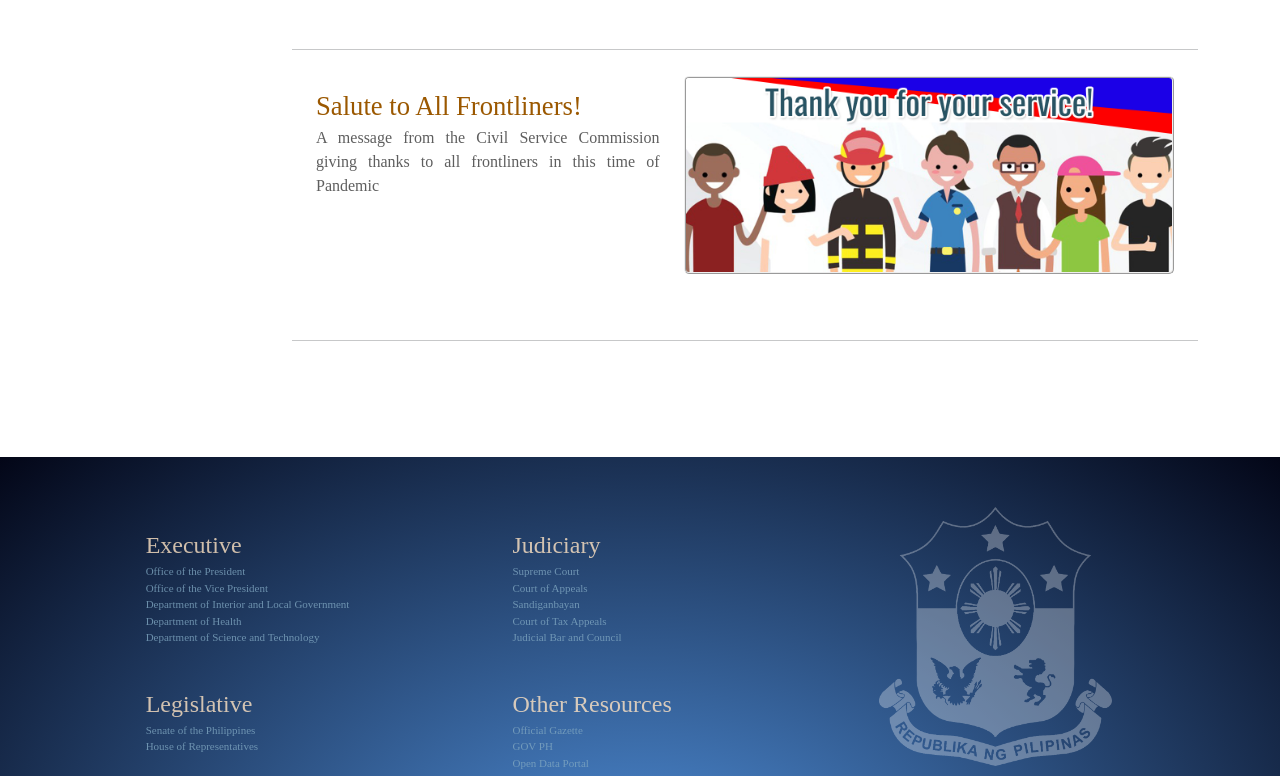What is the category of 'Office of the President'?
Please use the image to provide an in-depth answer to the question.

The category of 'Office of the President' is 'Executive' because it is listed under the StaticText element with OCR text 'Executive'.